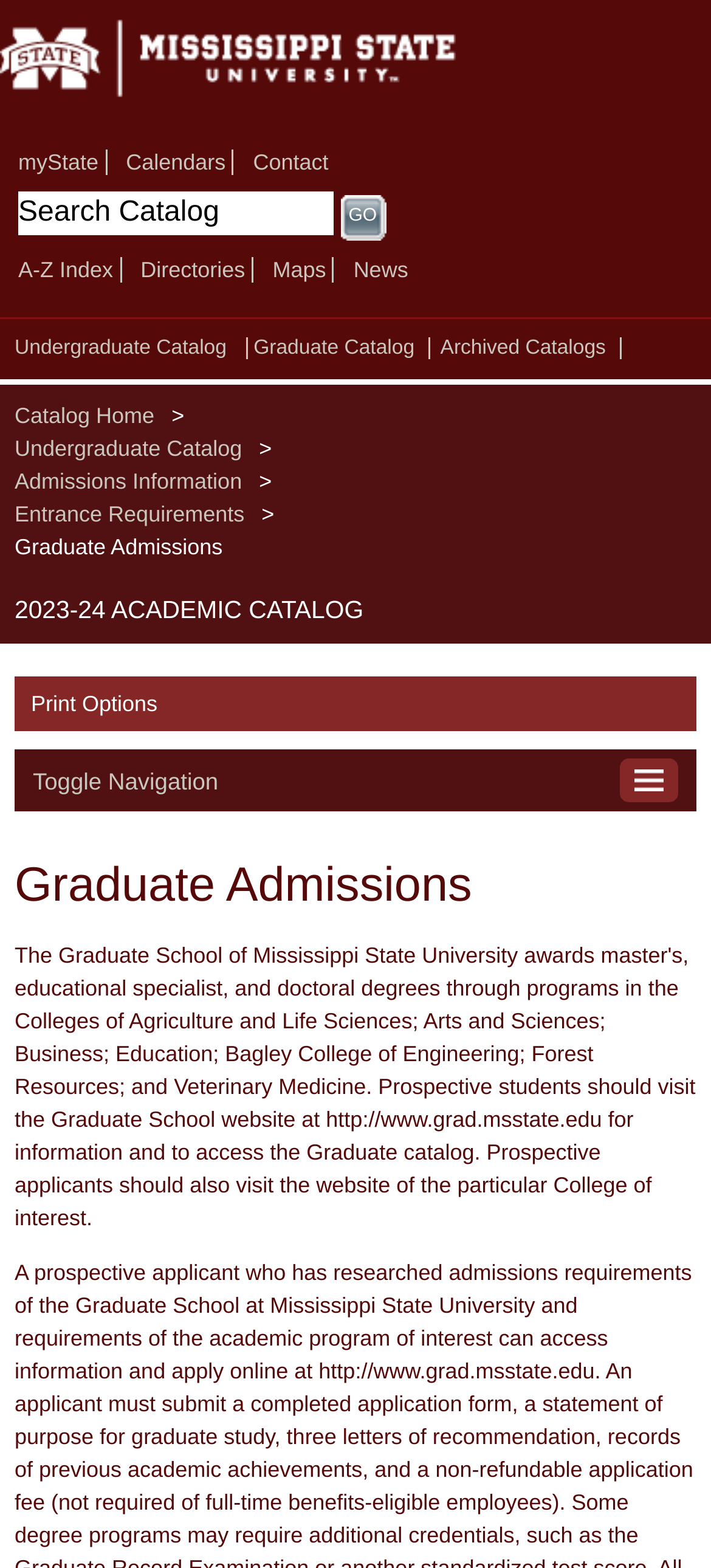What type of catalog is the webpage primarily about?
Give a one-word or short phrase answer based on the image.

Graduate Catalog